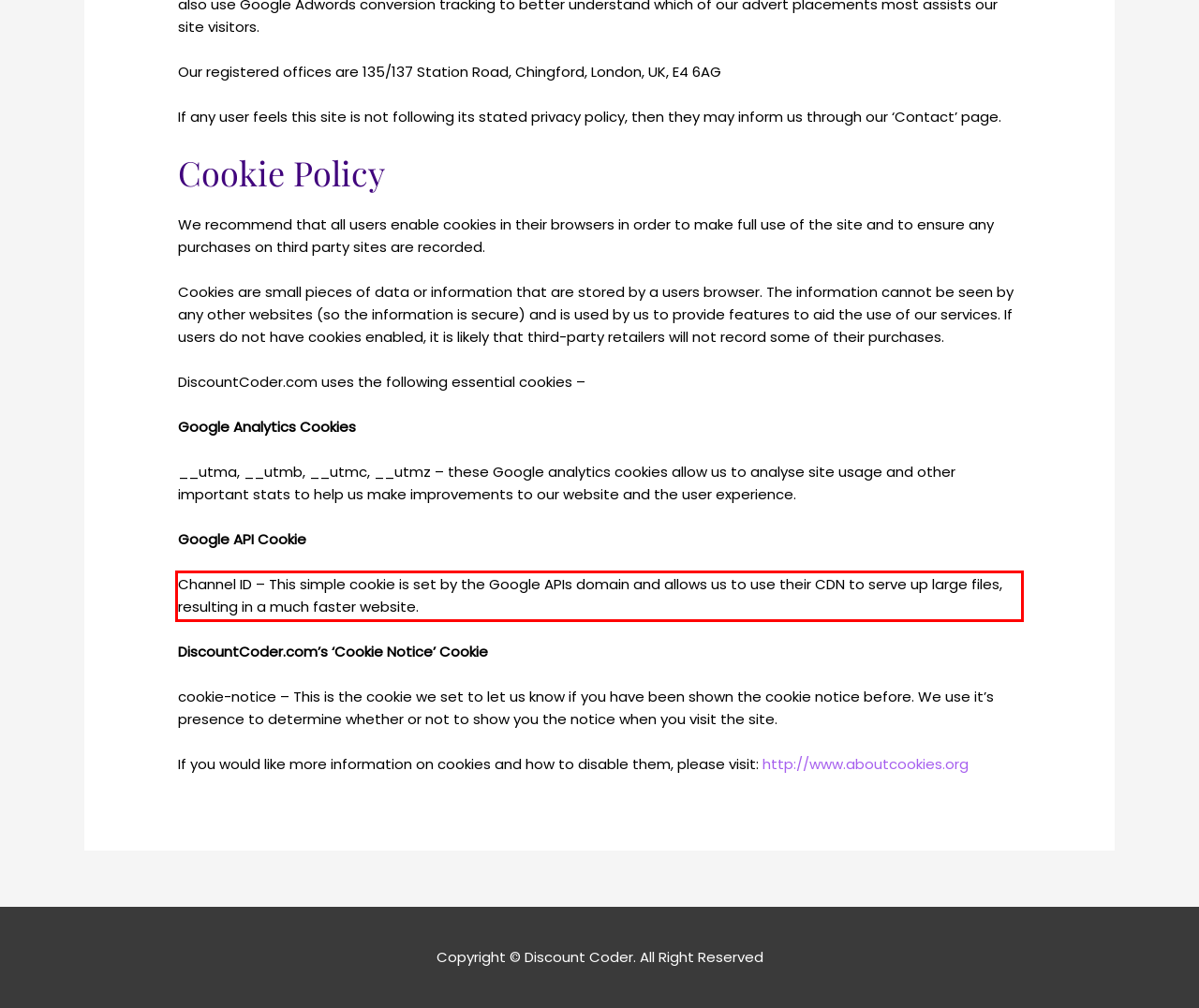Identify the text within the red bounding box on the webpage screenshot and generate the extracted text content.

Channel ID – This simple cookie is set by the Google APIs domain and allows us to use their CDN to serve up large files, resulting in a much faster website.